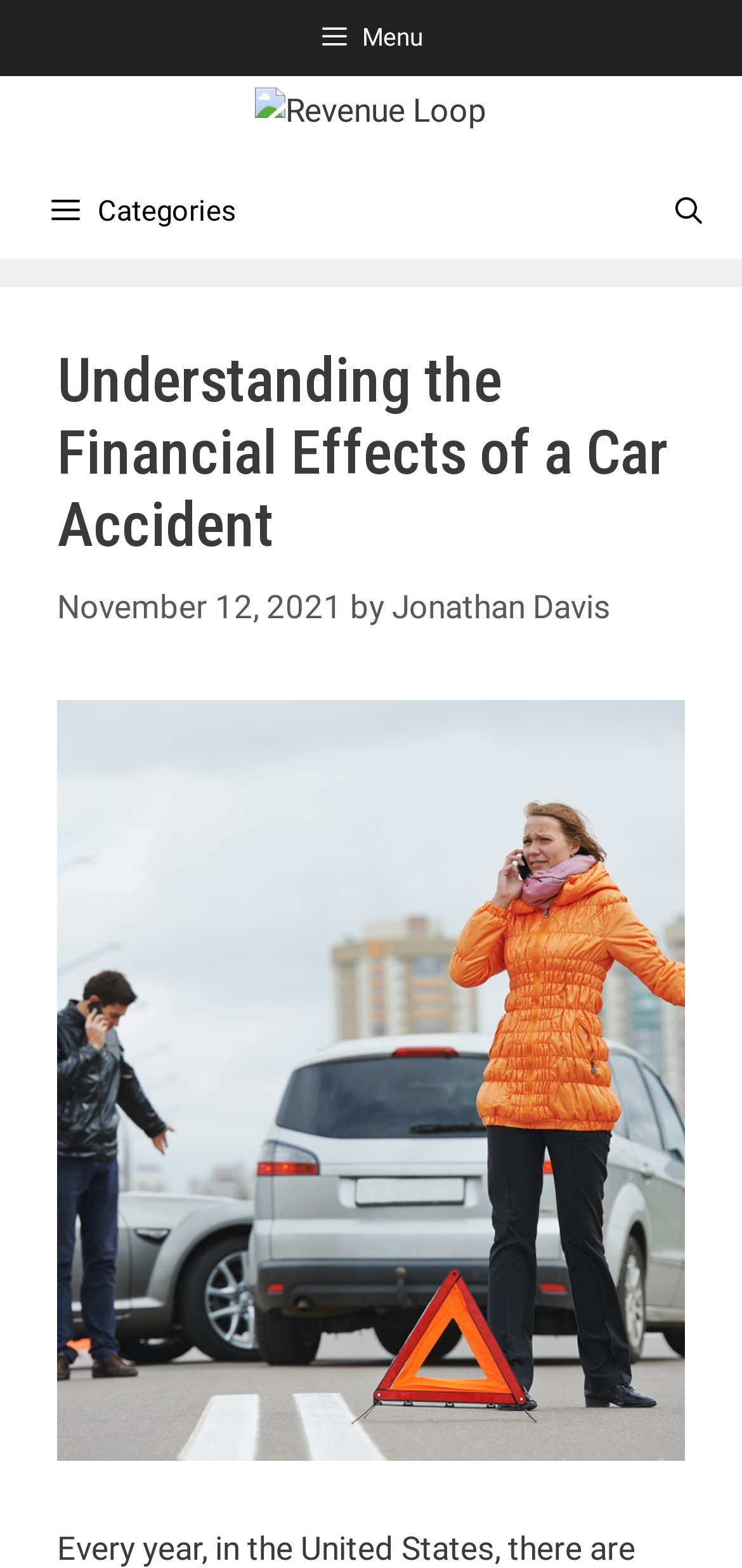Who is the author of the article?
Please give a detailed and thorough answer to the question, covering all relevant points.

The author's name is mentioned in the text 'by Jonathan Davis' which is located below the heading and above the image.